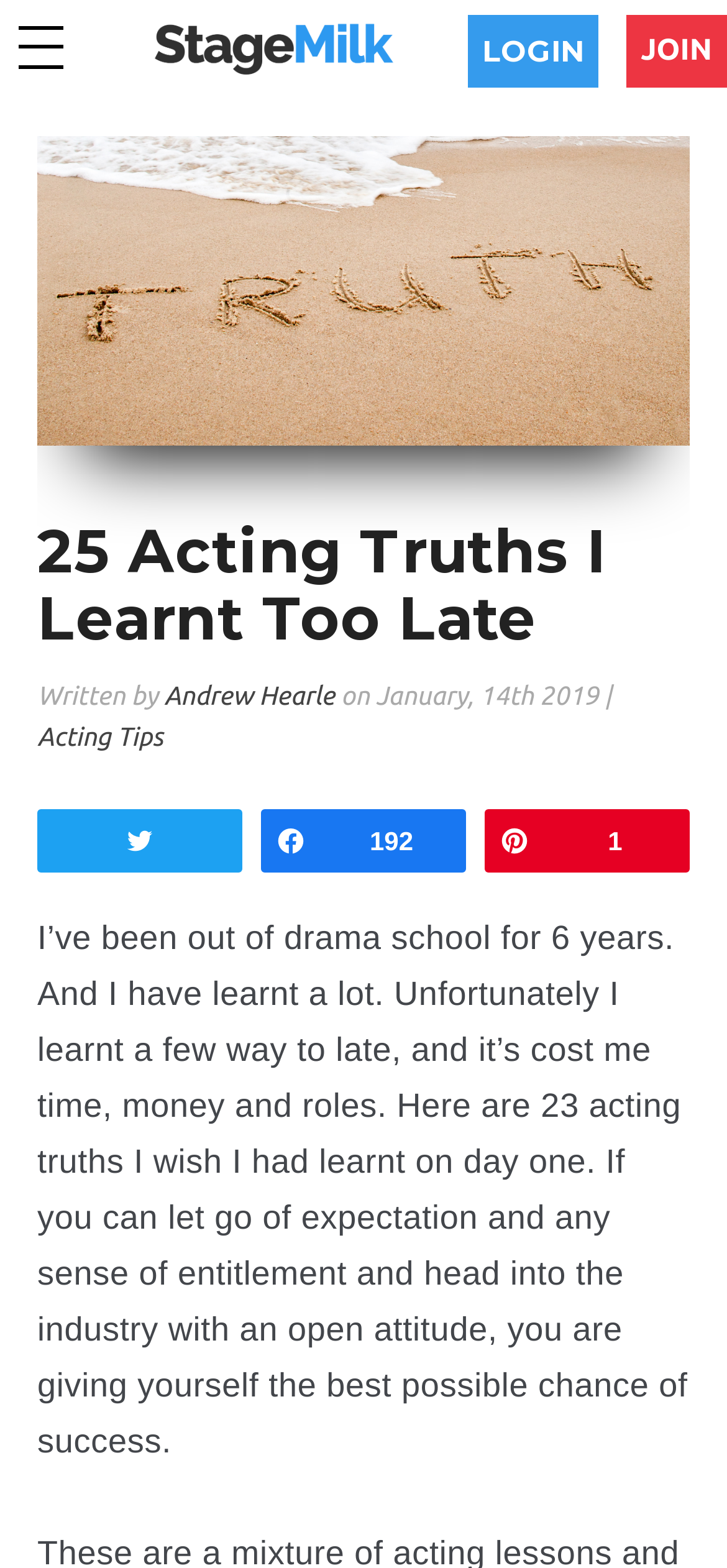Who wrote the article?
Look at the image and answer with only one word or phrase.

Andrew Hearle